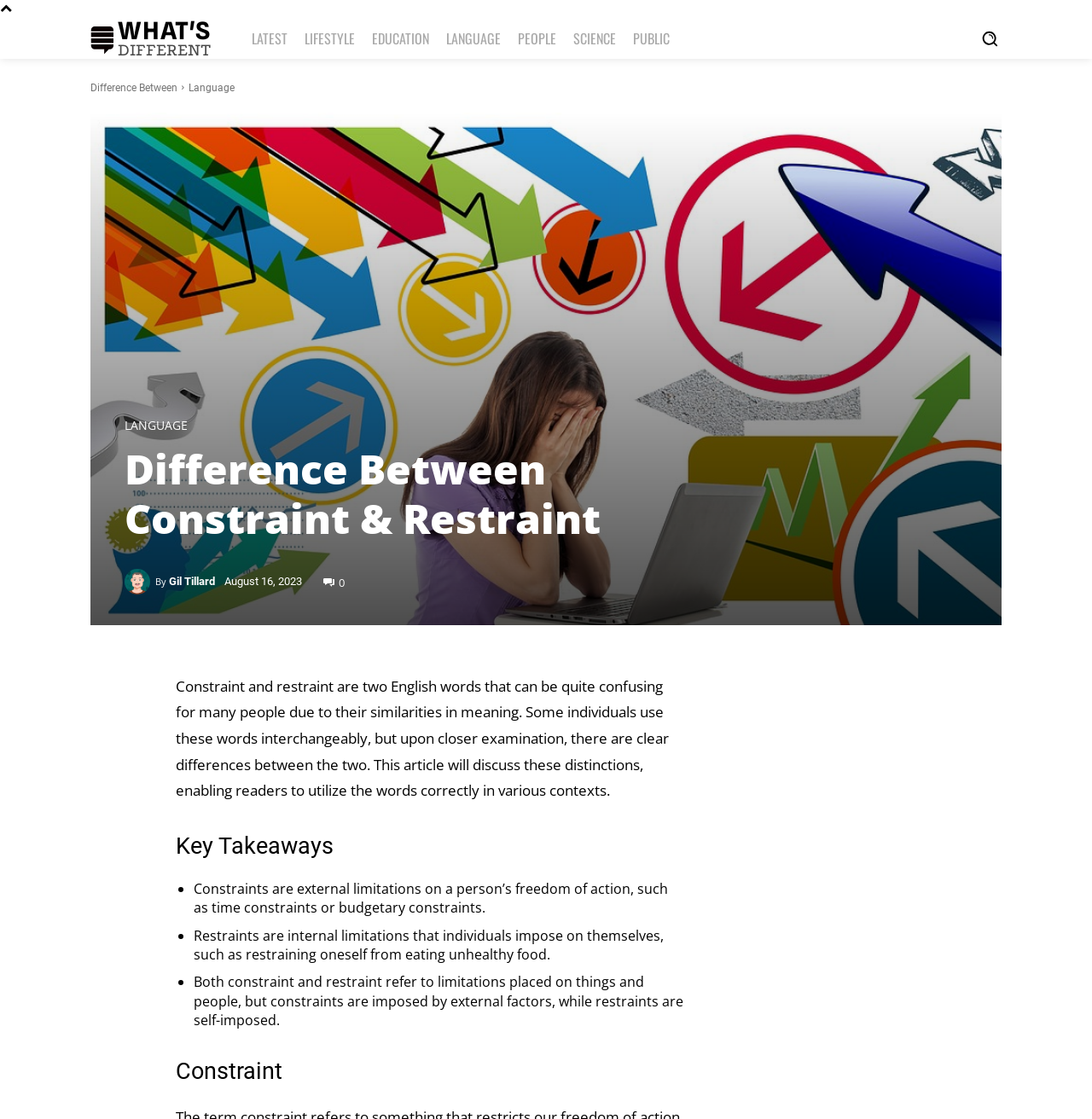Please specify the bounding box coordinates of the clickable region to carry out the following instruction: "View the 'LANGUAGE' category". The coordinates should be four float numbers between 0 and 1, in the format [left, top, right, bottom].

[0.4, 0.016, 0.466, 0.053]